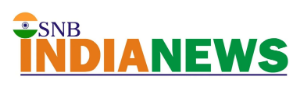Reply to the question with a brief word or phrase: What is the primary focus of 'SNB India News'?

Indian affairs